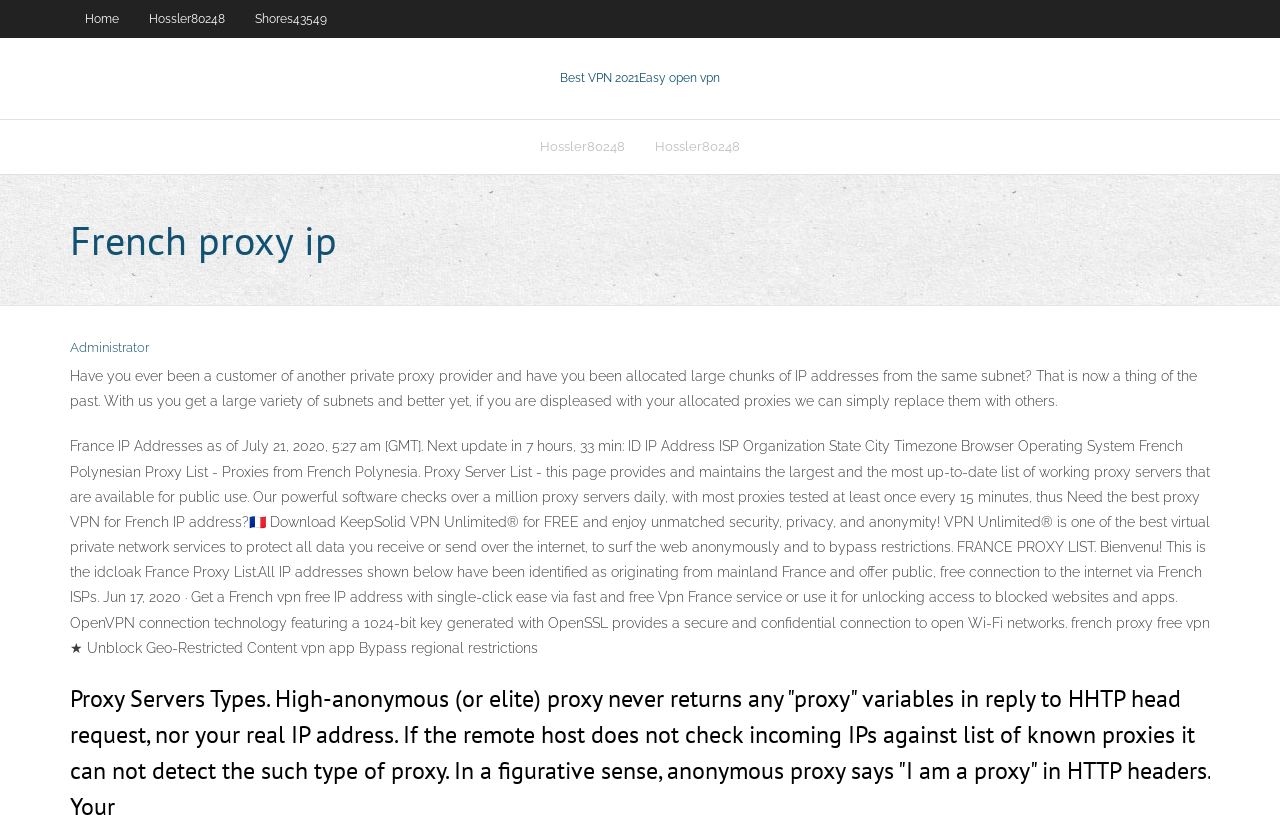Find and specify the bounding box coordinates that correspond to the clickable region for the instruction: "Click on Get a French vpn free IP address".

[0.055, 0.538, 0.945, 0.805]